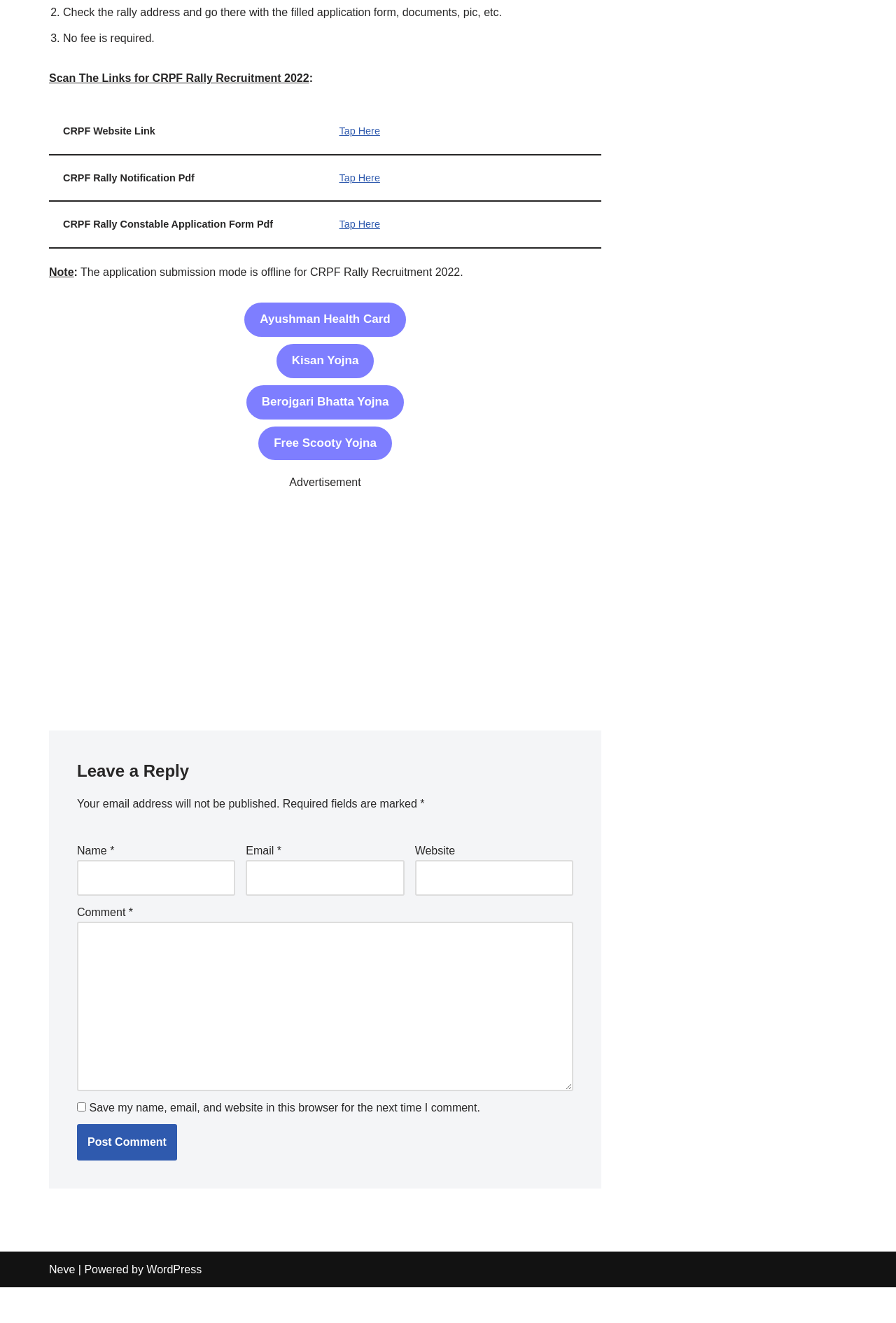Please answer the following question using a single word or phrase: 
How many links are there in the section below the table?

4